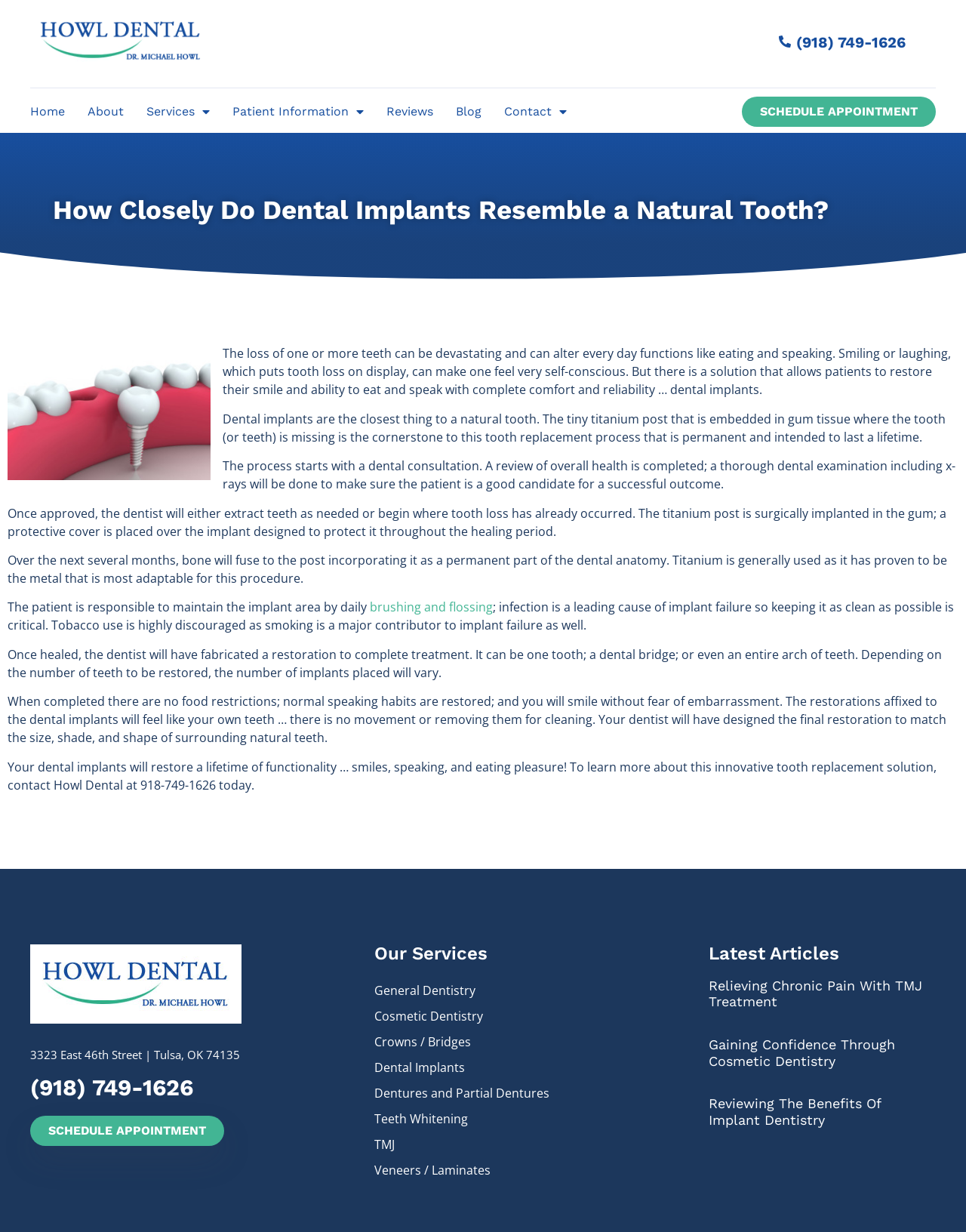Highlight the bounding box coordinates of the element you need to click to perform the following instruction: "Read the 'How Closely Do Dental Implants Resemble a Natural Tooth?' article."

[0.055, 0.151, 0.945, 0.191]